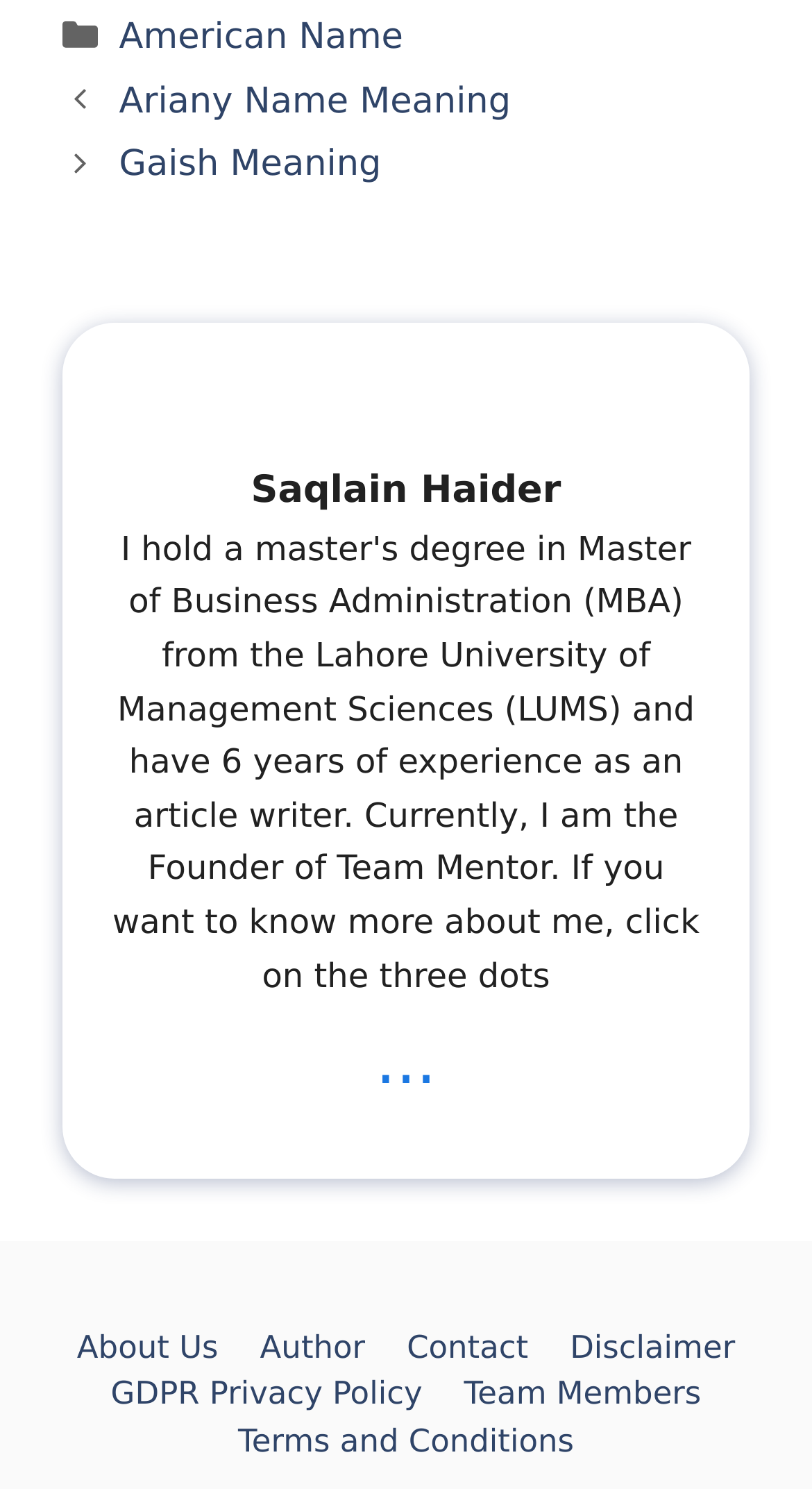Determine the bounding box coordinates of the clickable element necessary to fulfill the instruction: "view categories". Provide the coordinates as four float numbers within the 0 to 1 range, i.e., [left, top, right, bottom].

[0.144, 0.006, 0.379, 0.034]